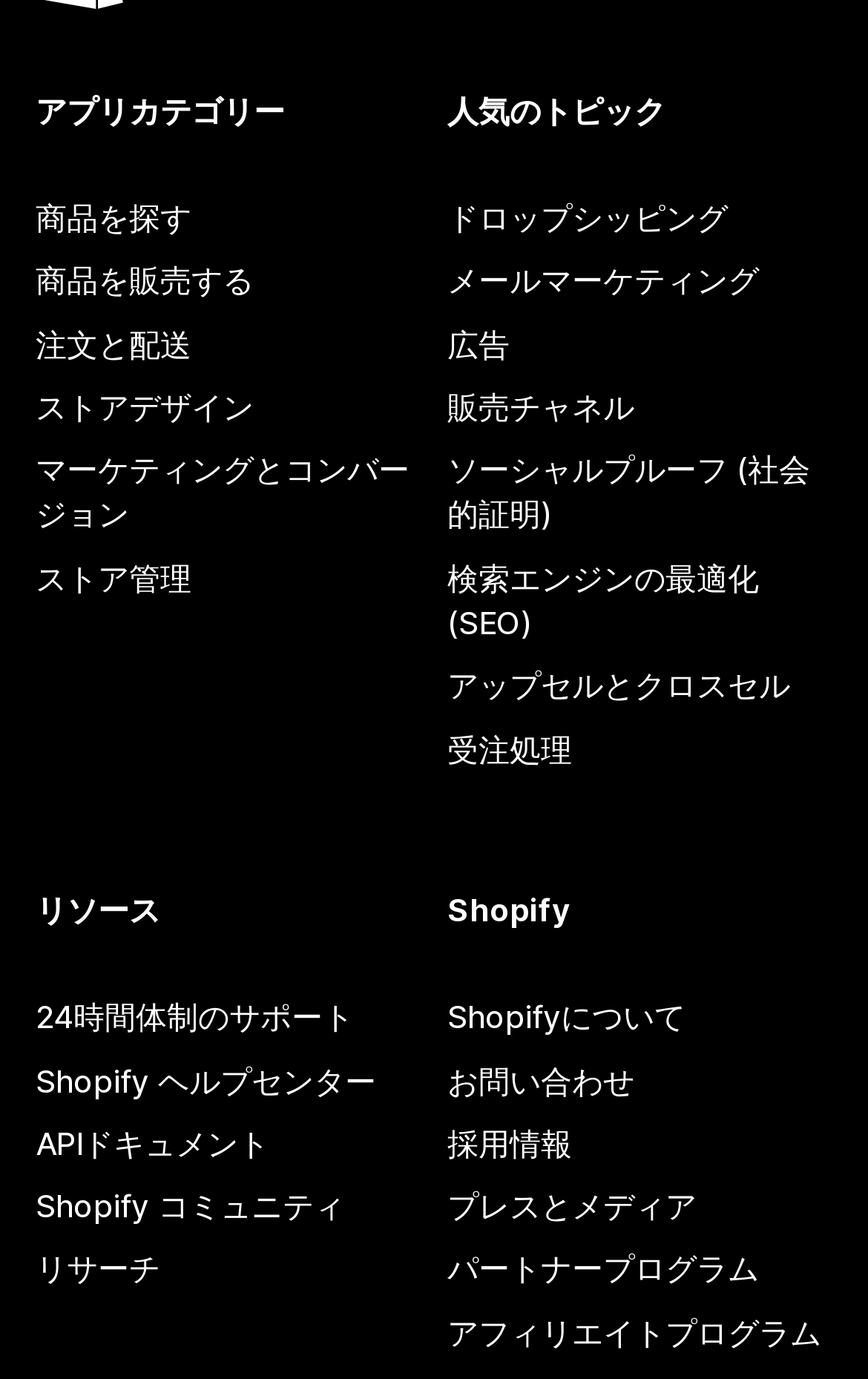Answer succinctly with a single word or phrase:
How many links are there under '人気のトピック'?

8